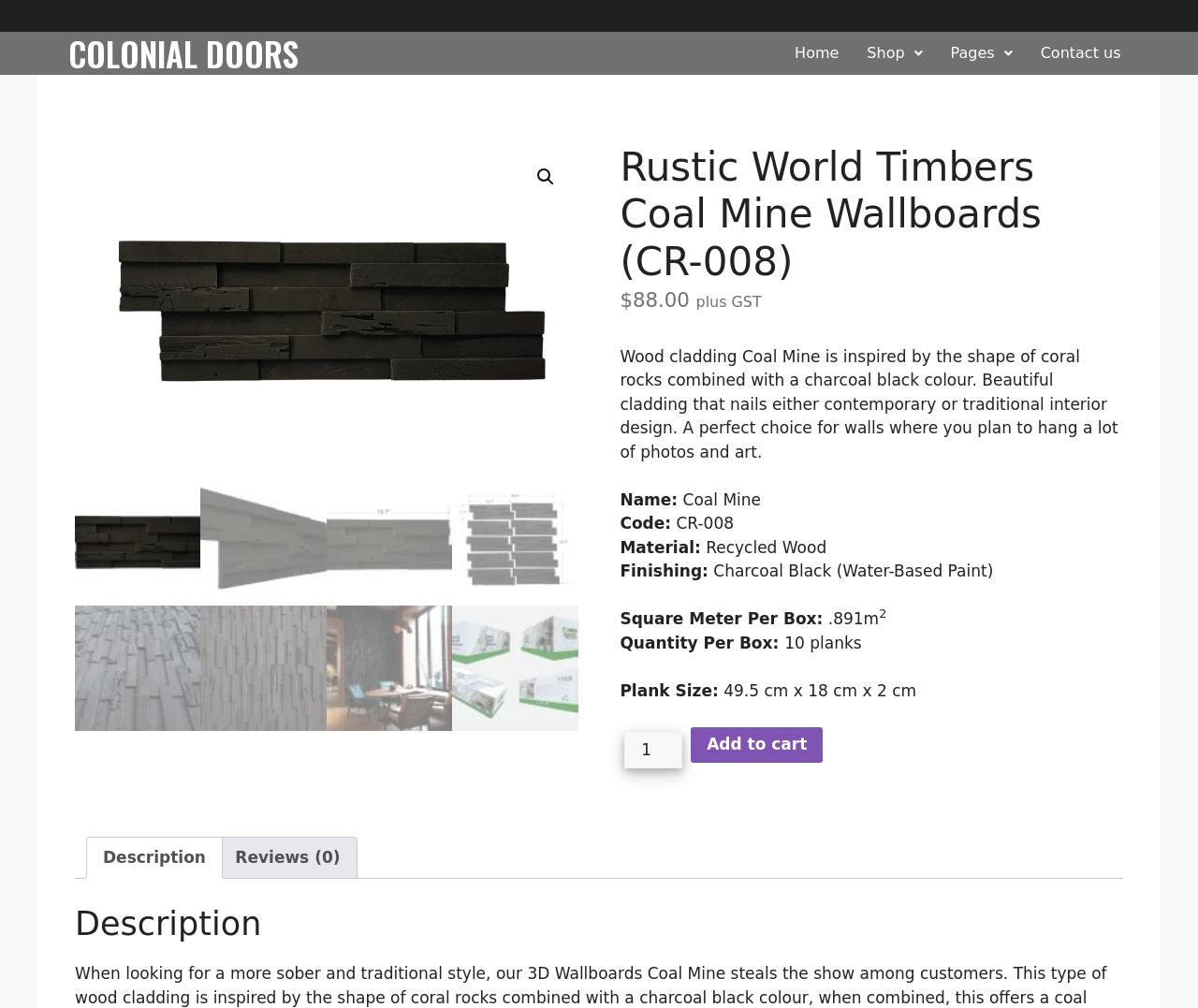Please determine the bounding box coordinates of the element's region to click for the following instruction: "Click on the 'Add to cart' button".

[0.577, 0.721, 0.687, 0.757]